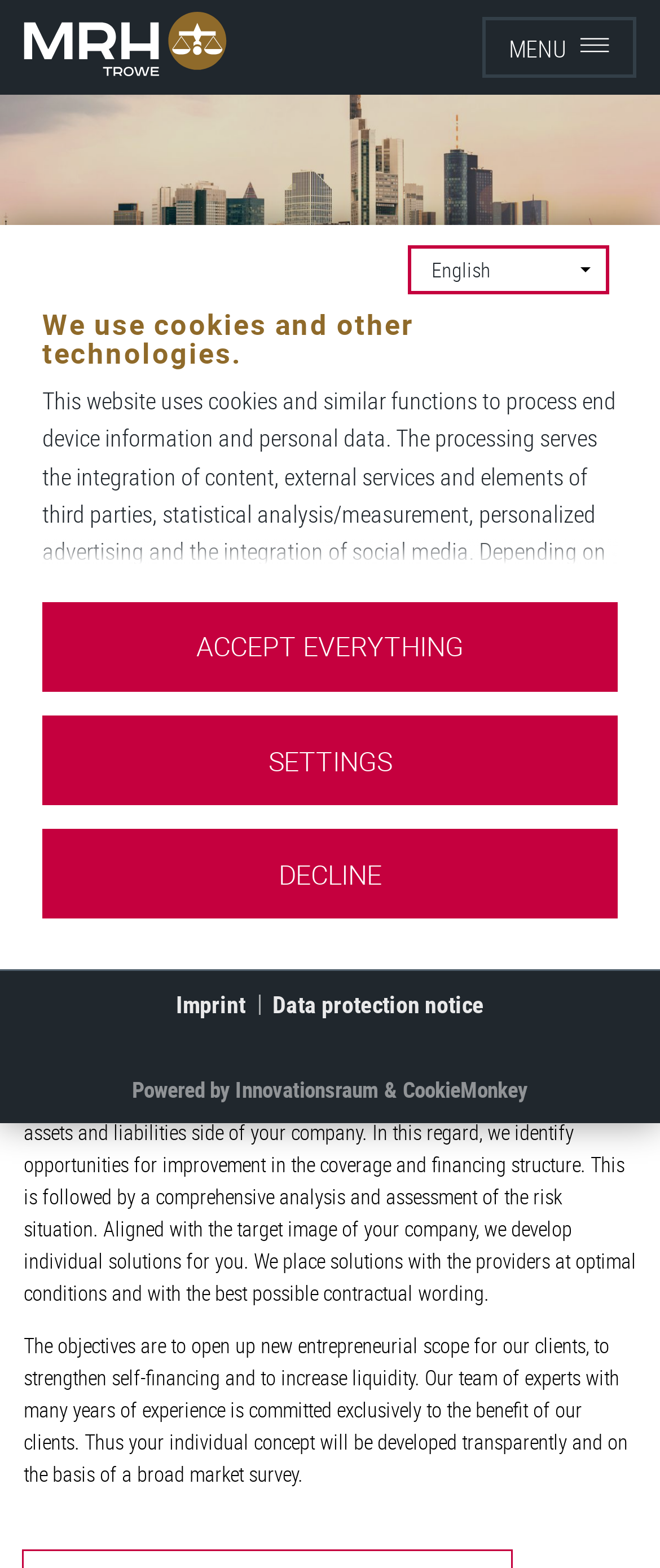What is the purpose of the team of experts?
Please respond to the question thoroughly and include all relevant details.

The team of experts is committed to developing individual solutions for clients, as stated in the StaticText element, to open up new entrepreneurial scope, strengthen self-financing, and increase liquidity.